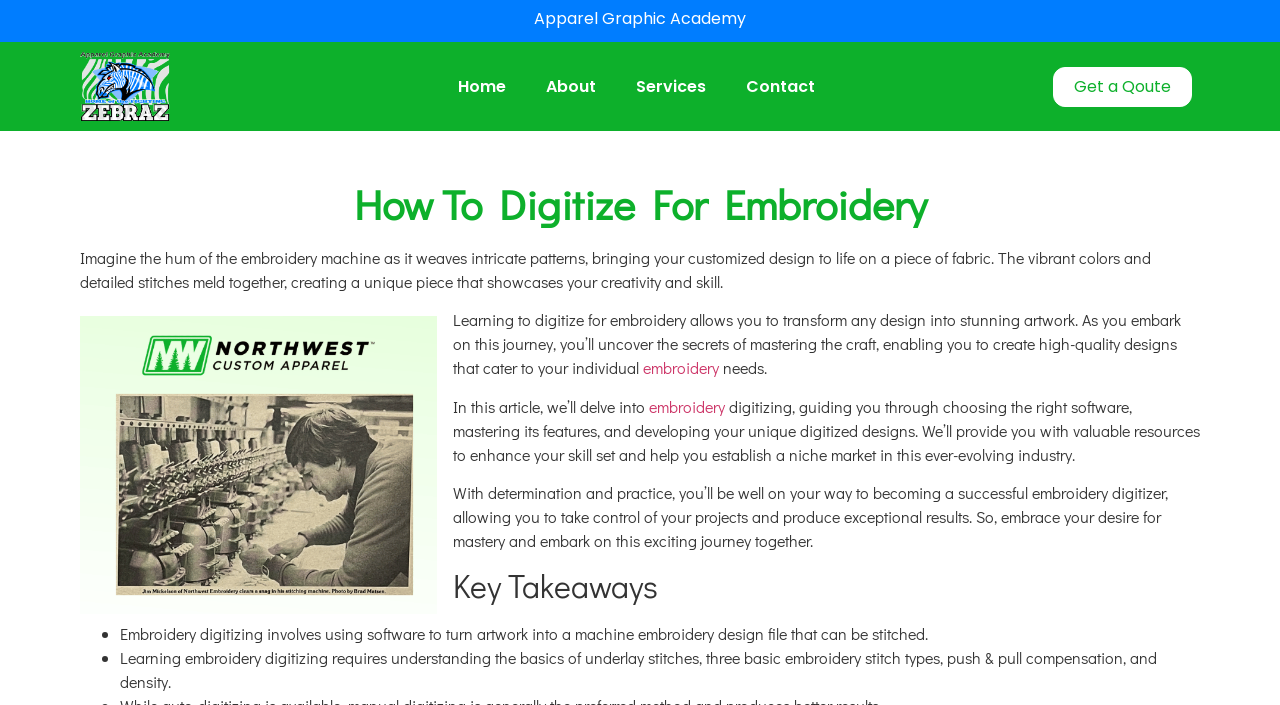Find and provide the bounding box coordinates for the UI element described with: "embroidery".

[0.507, 0.561, 0.566, 0.591]